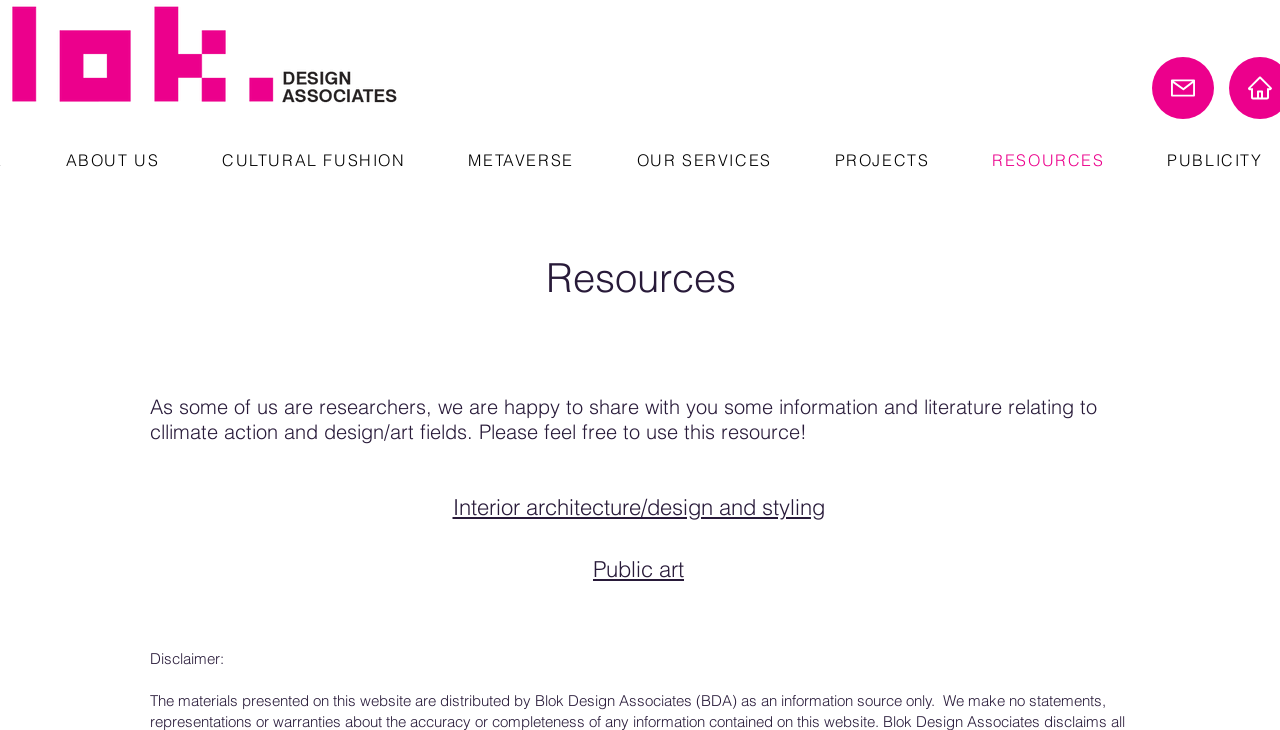How many links are there under the 'Home' link?
Observe the image and answer the question with a one-word or short phrase response.

6